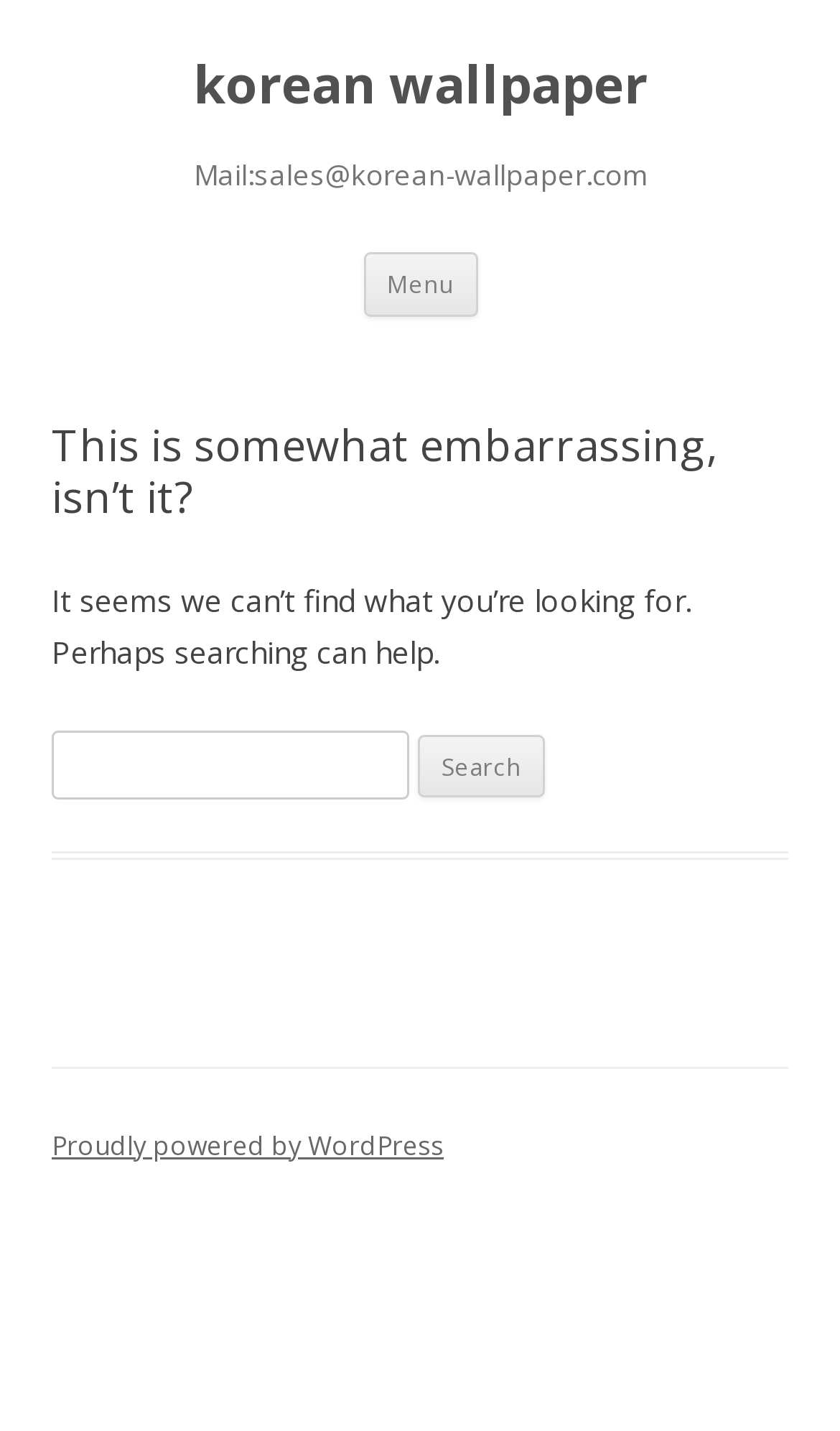What is the function of the 'Menu' button?
Utilize the image to construct a detailed and well-explained answer.

The 'Menu' button is located at the top of the webpage, and its purpose is likely to open a menu that provides access to other sections or features of the website, although the exact contents of the menu are not specified on the current webpage.